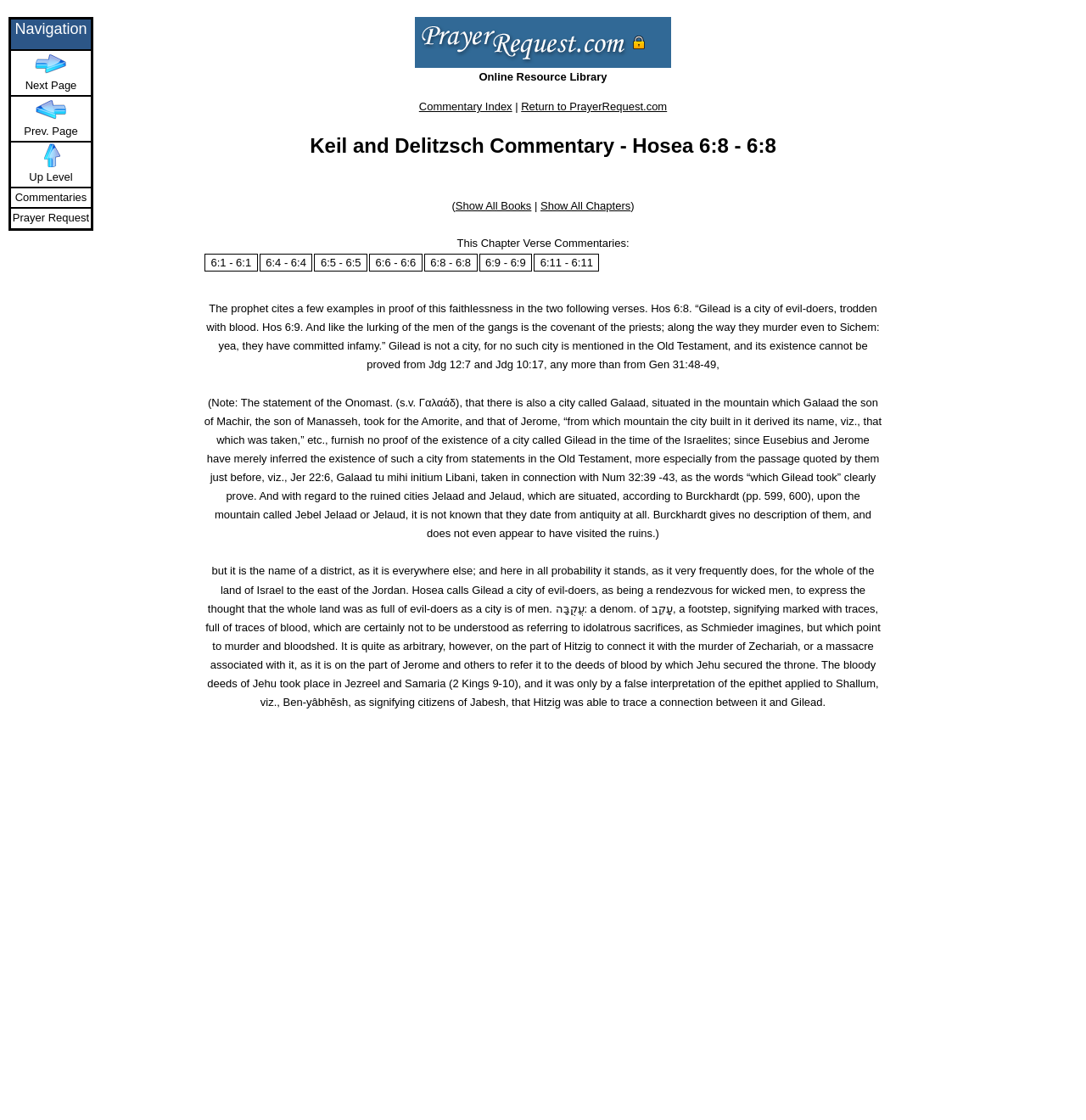Locate the UI element described by Prayer Request in the provided webpage screenshot. Return the bounding box coordinates in the format (top-left x, top-left y, bottom-right x, bottom-right y), ensuring all values are between 0 and 1.

[0.009, 0.186, 0.084, 0.204]